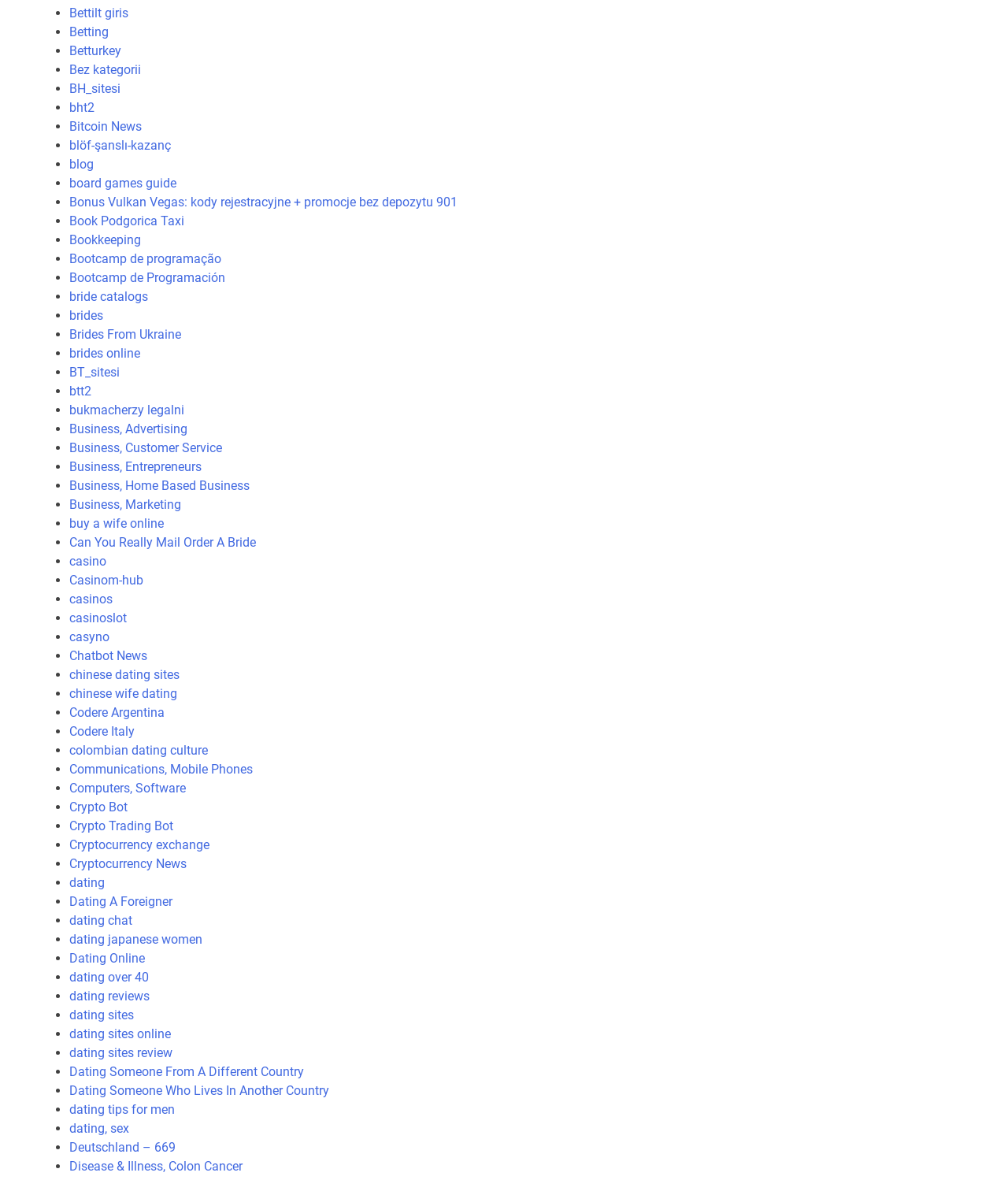Please identify the bounding box coordinates of the element I should click to complete this instruction: 'Visit 'Bitcoin News''. The coordinates should be given as four float numbers between 0 and 1, like this: [left, top, right, bottom].

[0.069, 0.101, 0.141, 0.114]